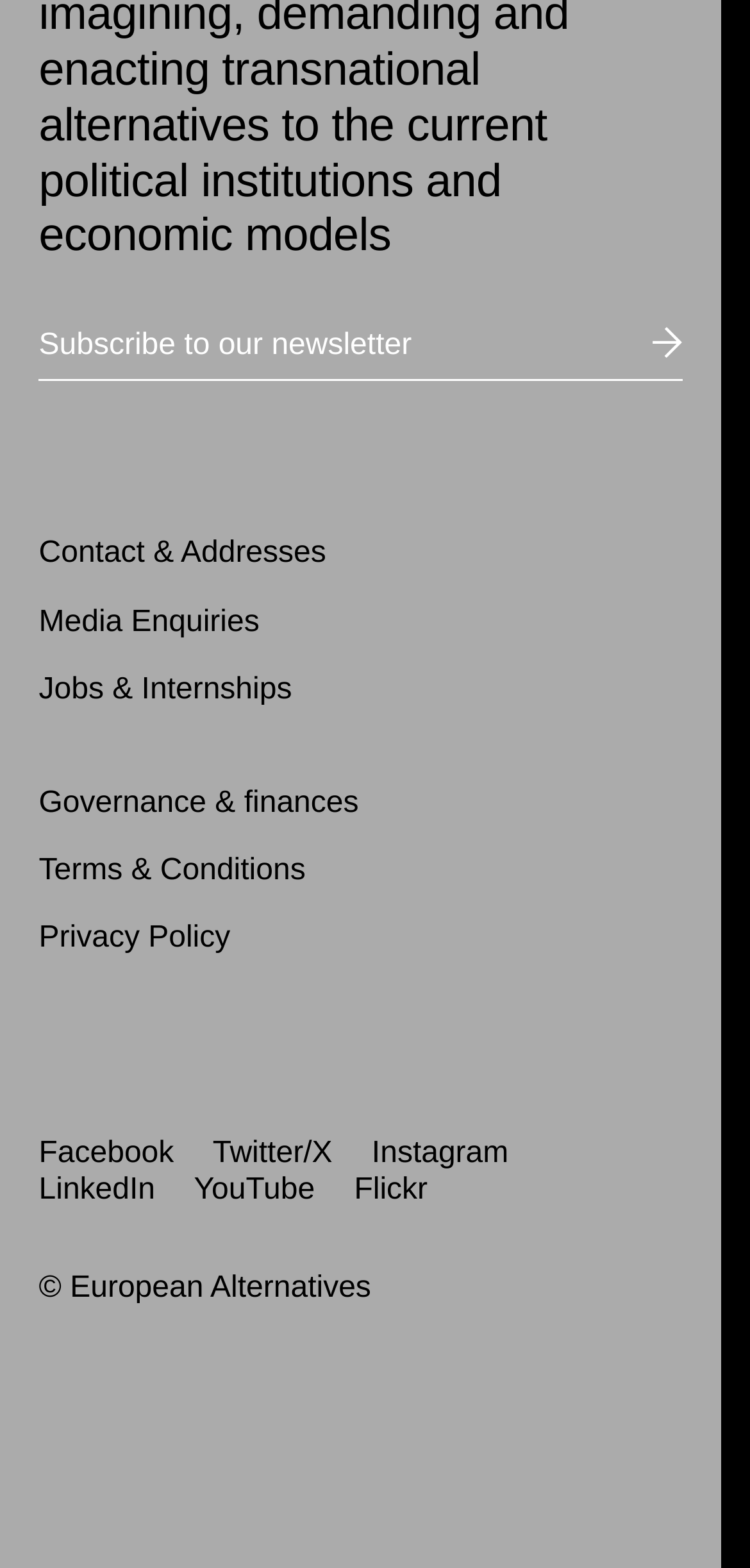What is the position of the 'Jobs & Internships' link?
Using the image, respond with a single word or phrase.

Fourth from the top